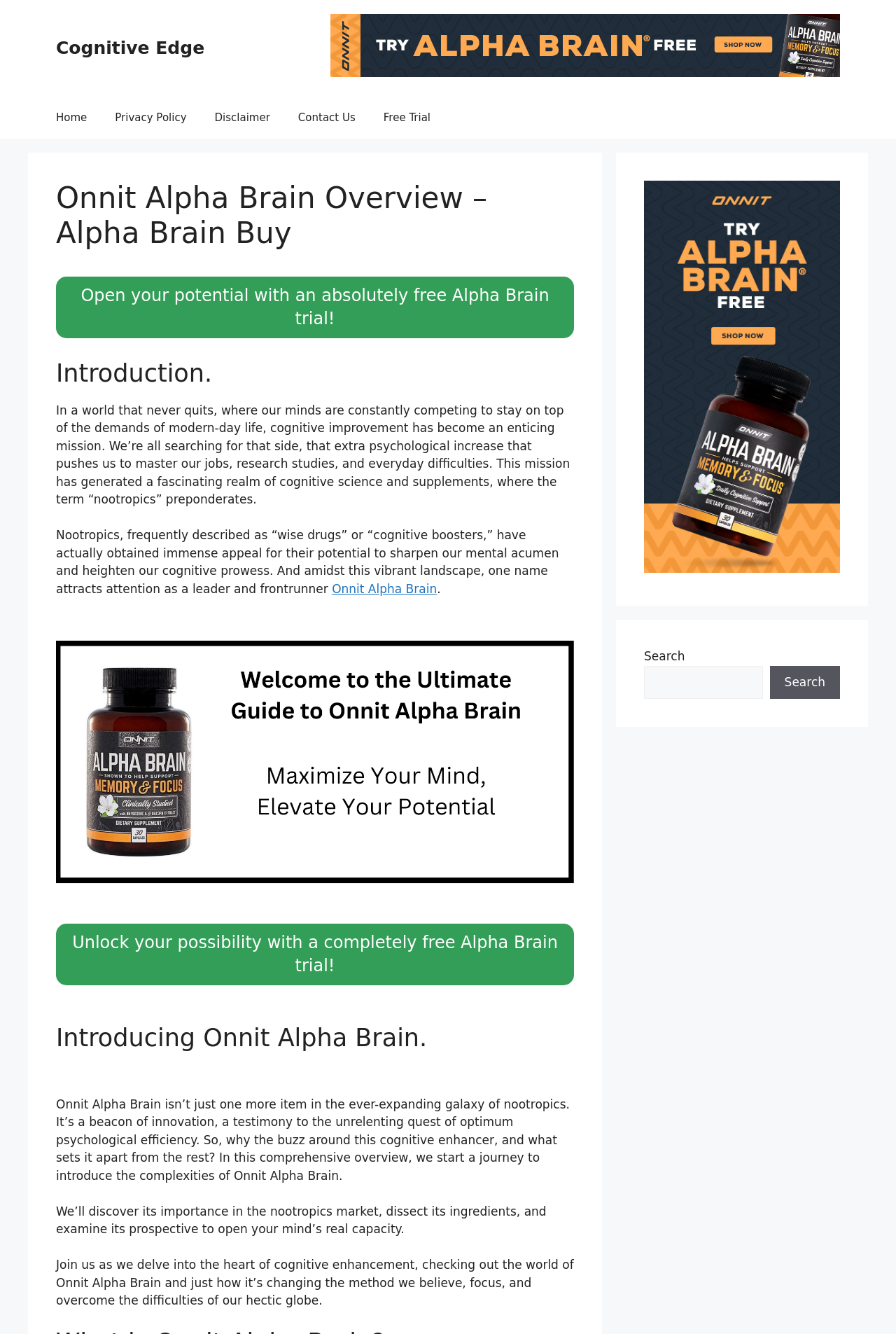Please identify the coordinates of the bounding box for the clickable region that will accomplish this instruction: "Search for something".

[0.719, 0.499, 0.851, 0.524]